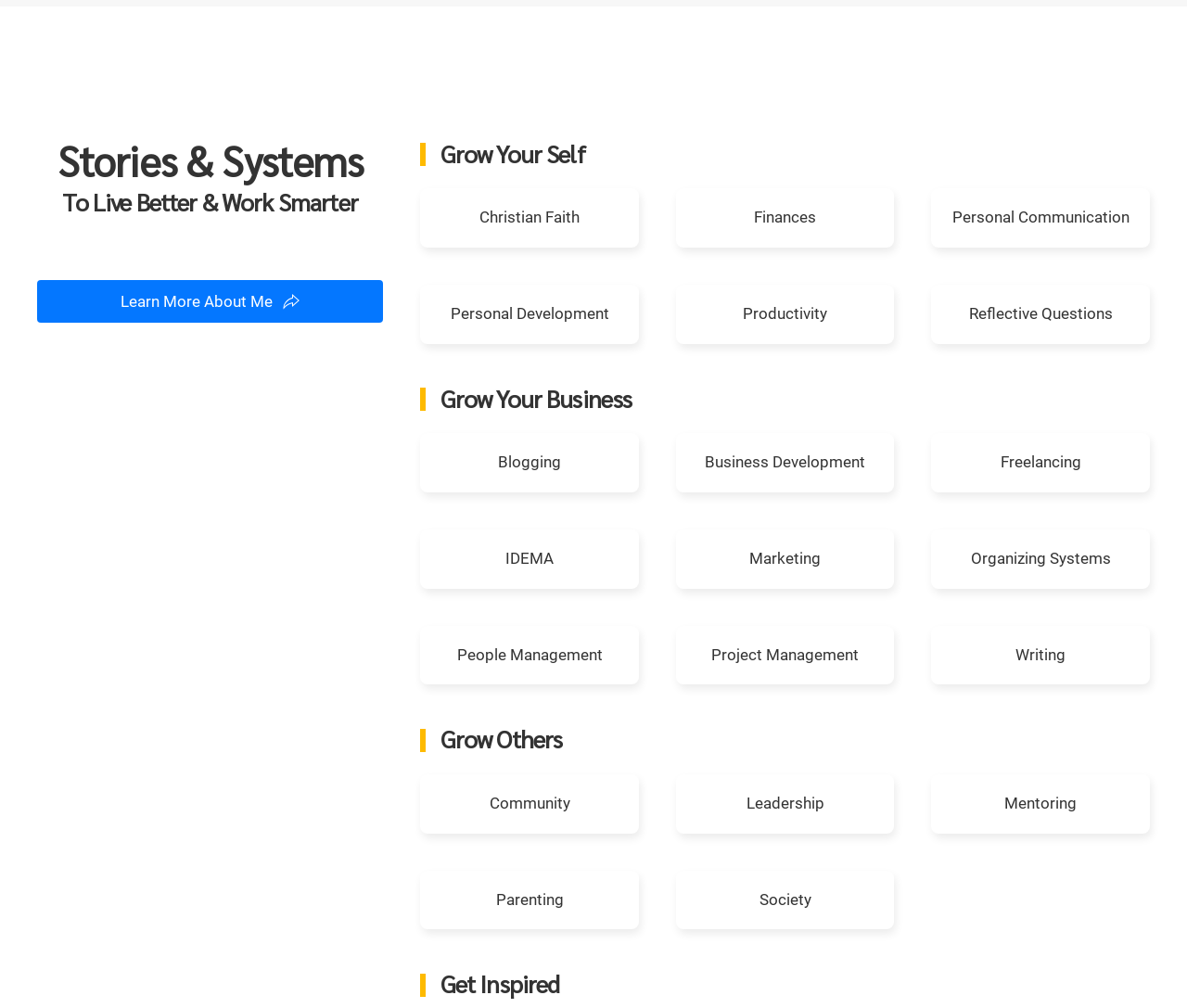Specify the bounding box coordinates of the region I need to click to perform the following instruction: "Explore Christian Faith". The coordinates must be four float numbers in the range of 0 to 1, i.e., [left, top, right, bottom].

[0.354, 0.187, 0.538, 0.246]